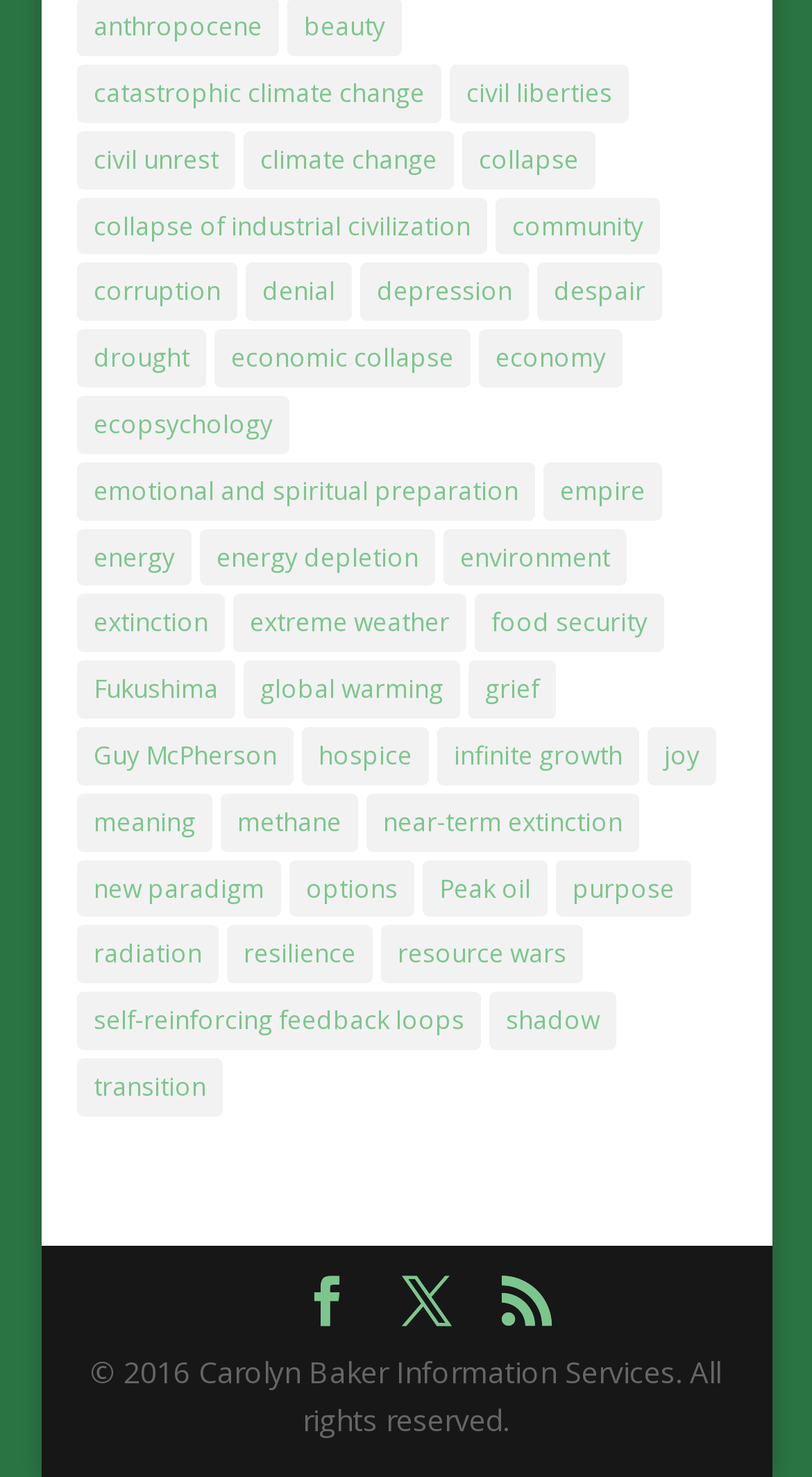Identify the bounding box coordinates of the clickable section necessary to follow the following instruction: "Click on catastrophic climate change". The coordinates should be presented as four float numbers from 0 to 1, i.e., [left, top, right, bottom].

[0.095, 0.044, 0.544, 0.083]